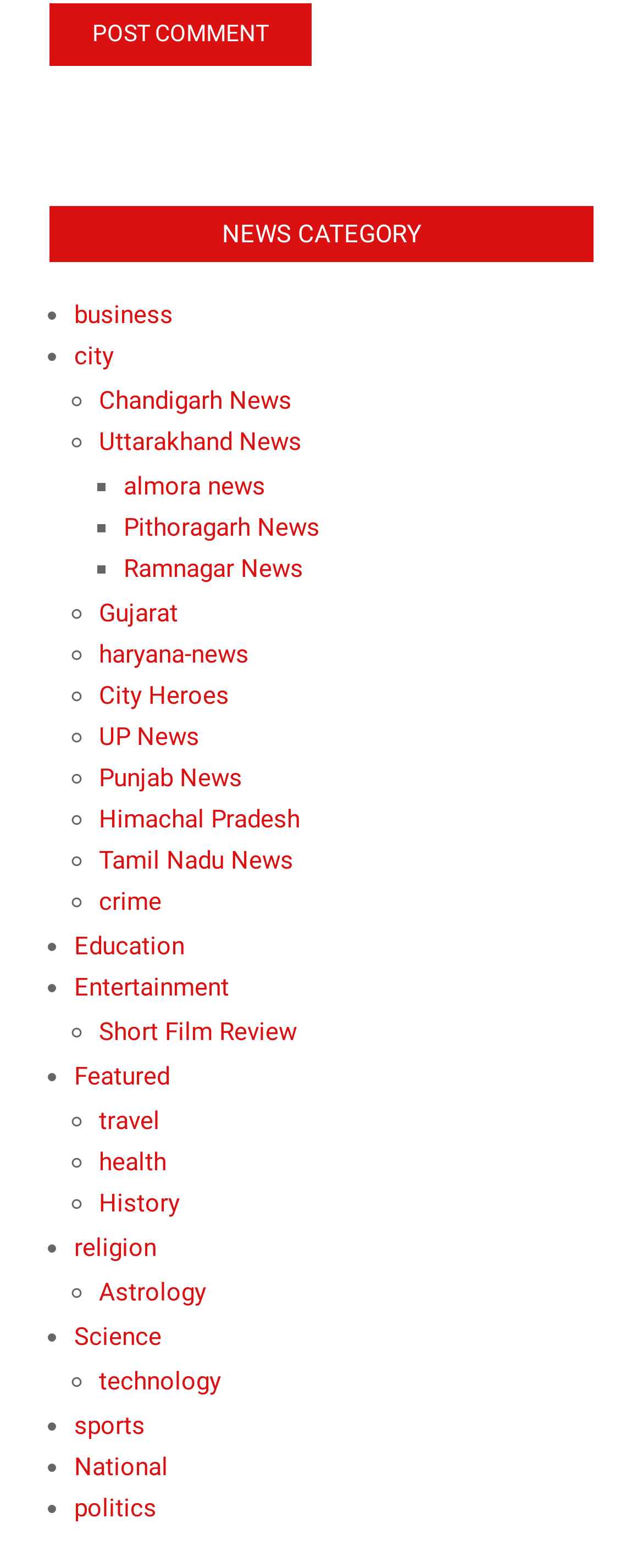What is the purpose of the button?
Look at the screenshot and respond with a single word or phrase.

Post Comment